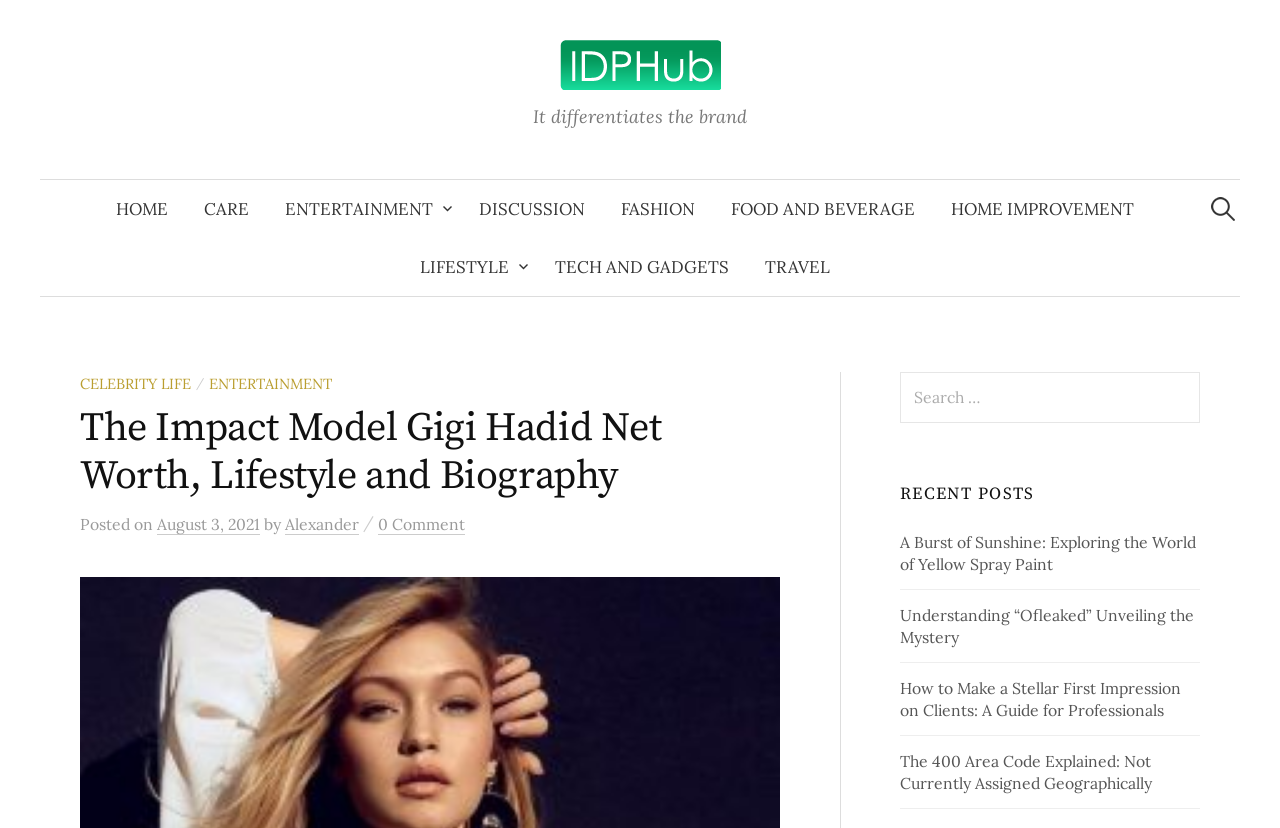Specify the bounding box coordinates of the element's area that should be clicked to execute the given instruction: "search for something". The coordinates should be four float numbers between 0 and 1, i.e., [left, top, right, bottom].

[0.933, 0.218, 0.969, 0.277]